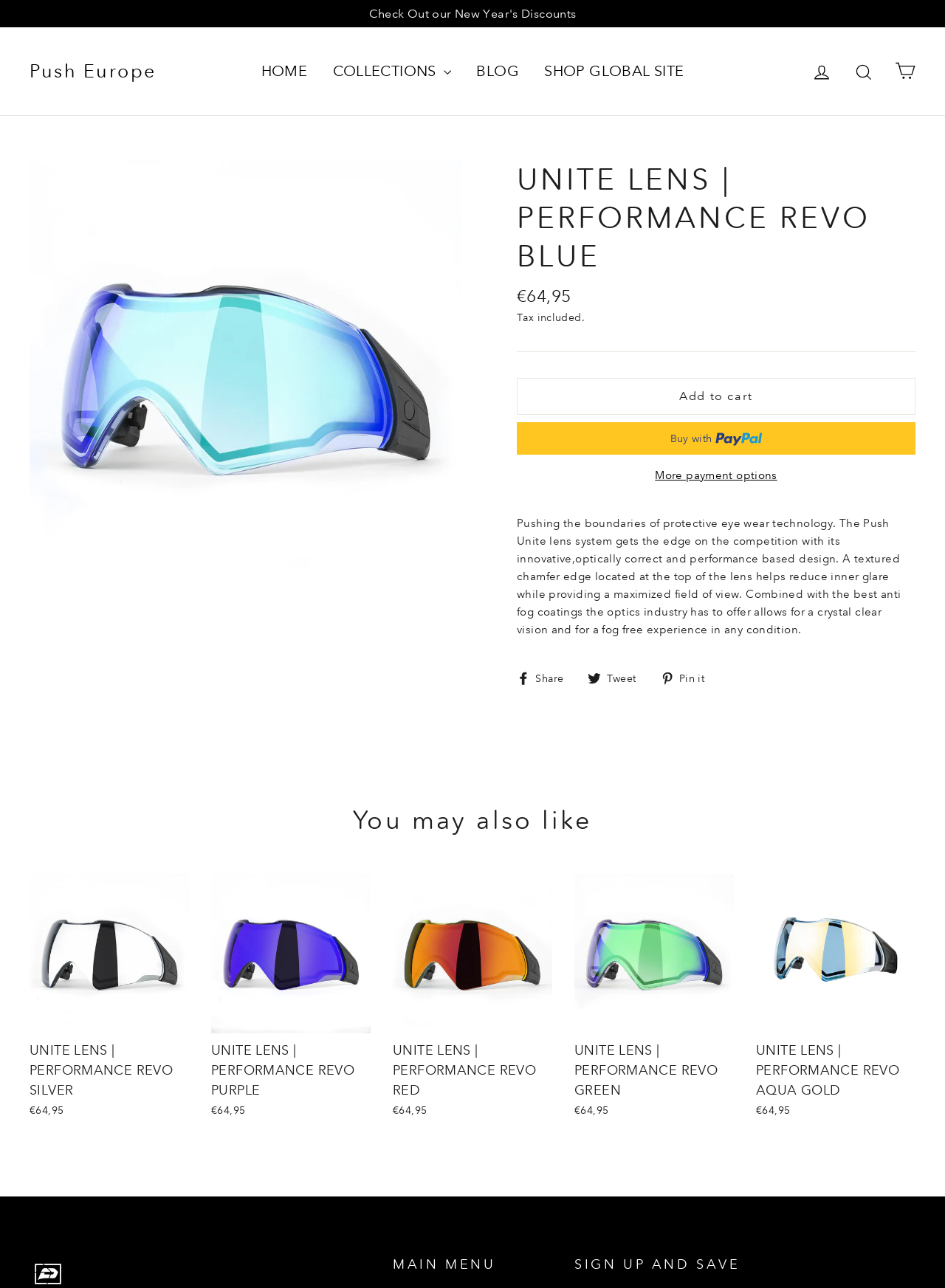What is the purpose of the textured chamfer edge?
Using the information from the image, answer the question thoroughly.

I inferred this answer by reading the product description, which states that the textured chamfer edge 'helps reduce inner glare while providing a maximized field of view'. This suggests that the purpose of the textured chamfer edge is to reduce inner glare.